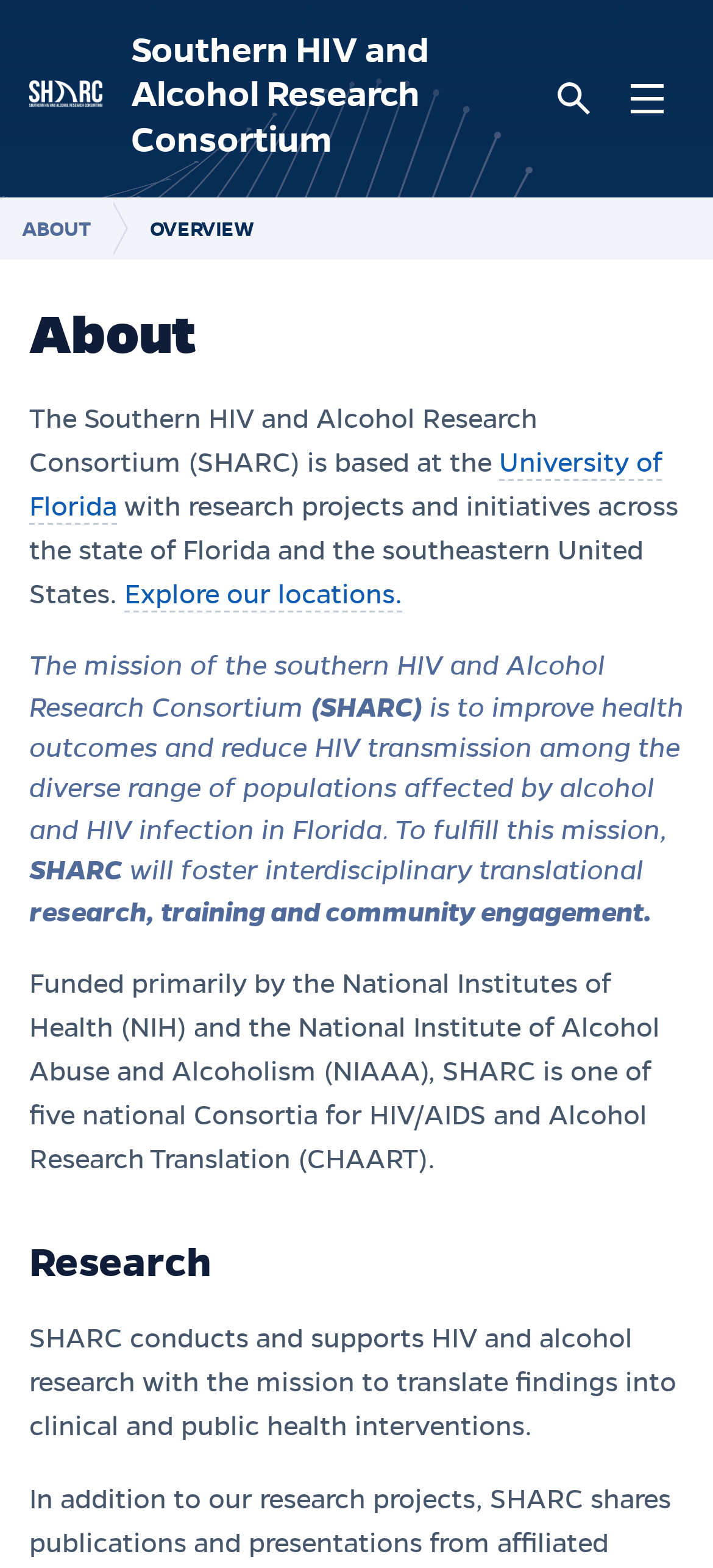Use a single word or phrase to answer the question: 
What is the mission of SHARC?

Improve health outcomes and reduce HIV transmission